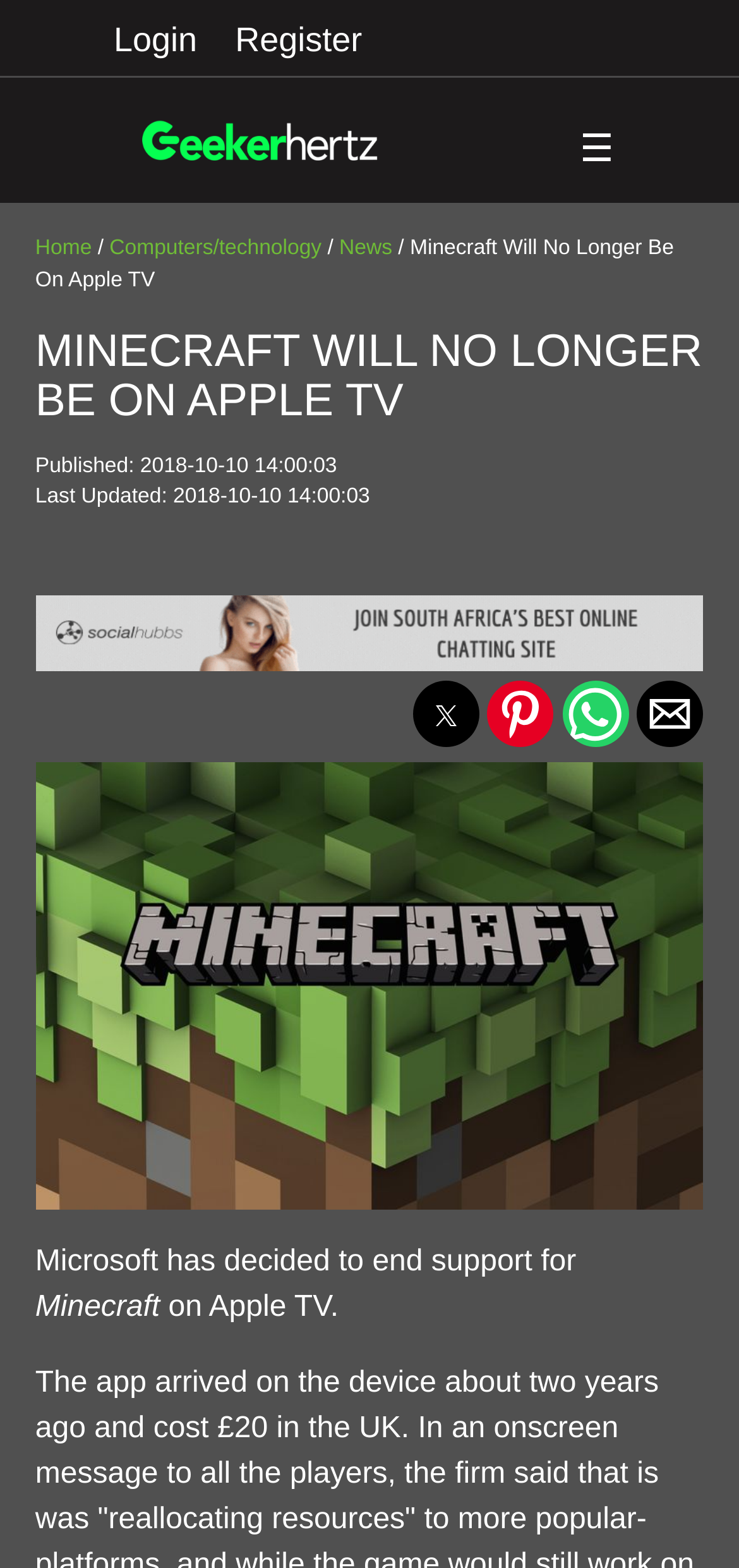What is the name of the website?
Please answer using one word or phrase, based on the screenshot.

Geekerhertz (Ghz)